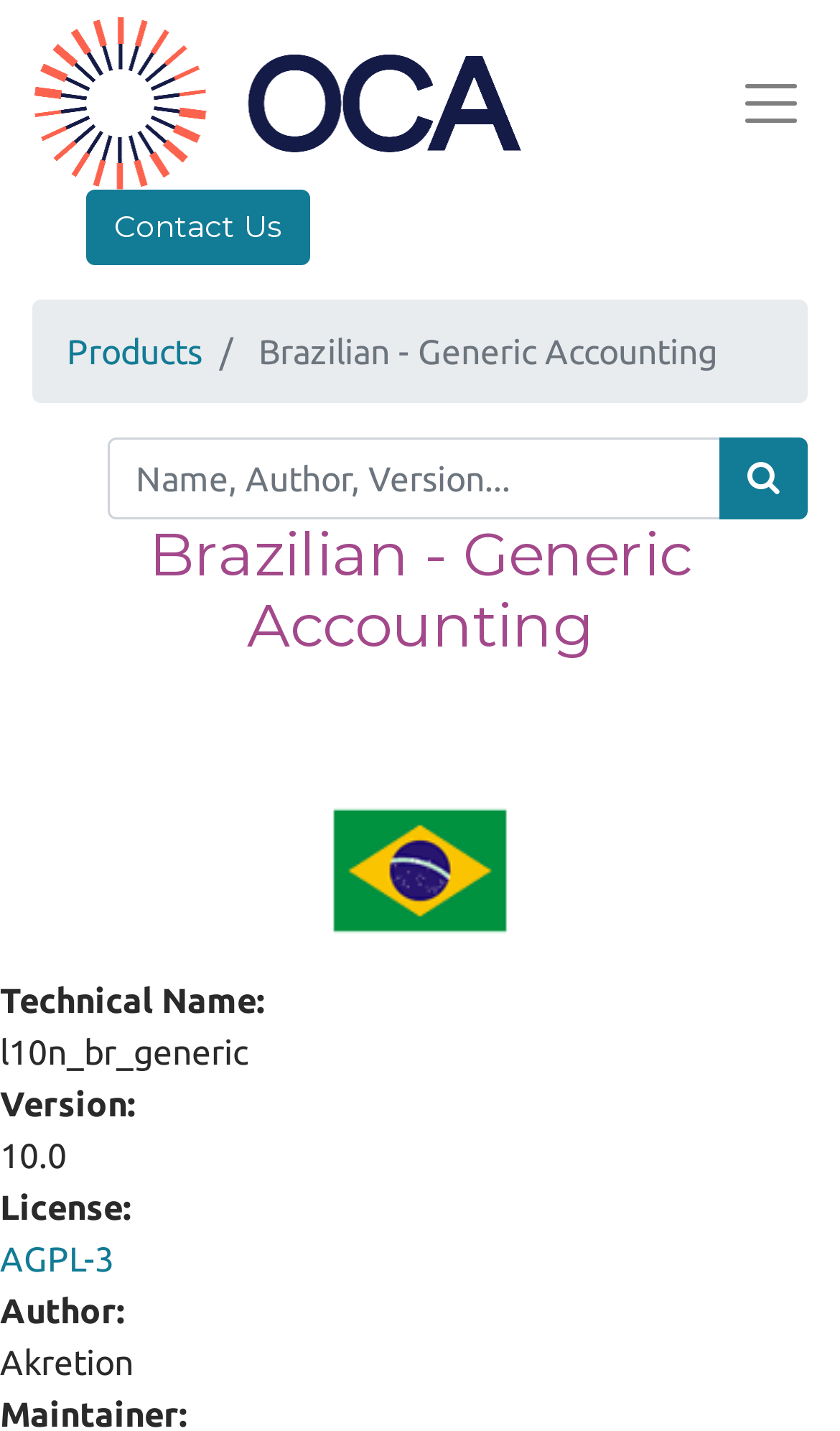Determine the bounding box of the UI component based on this description: "Home". The bounding box coordinates should be four float values between 0 and 1, i.e., [left, top, right, bottom].

None